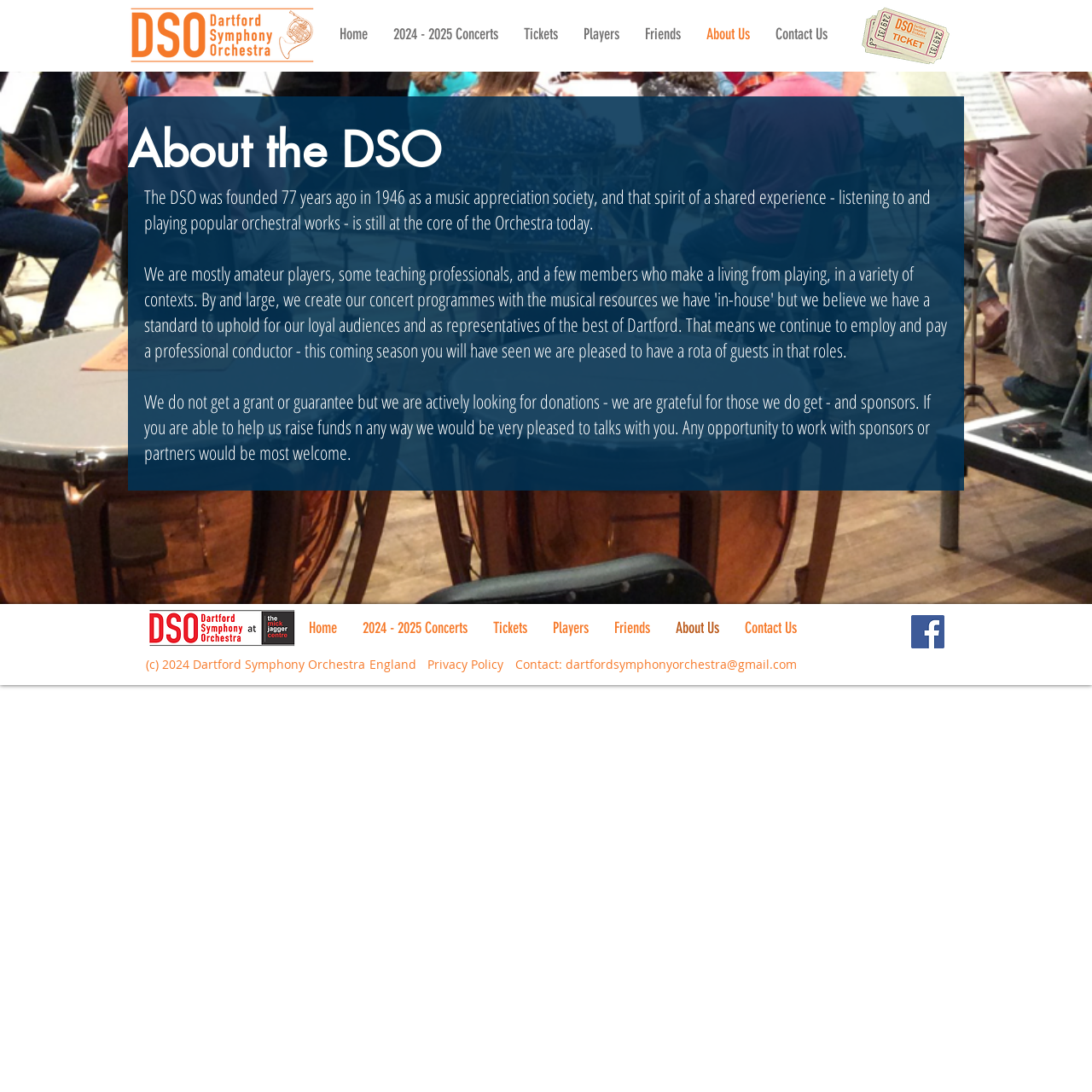Respond with a single word or phrase to the following question:
What is the name of the orchestra?

Dartford Symphony Orchestra